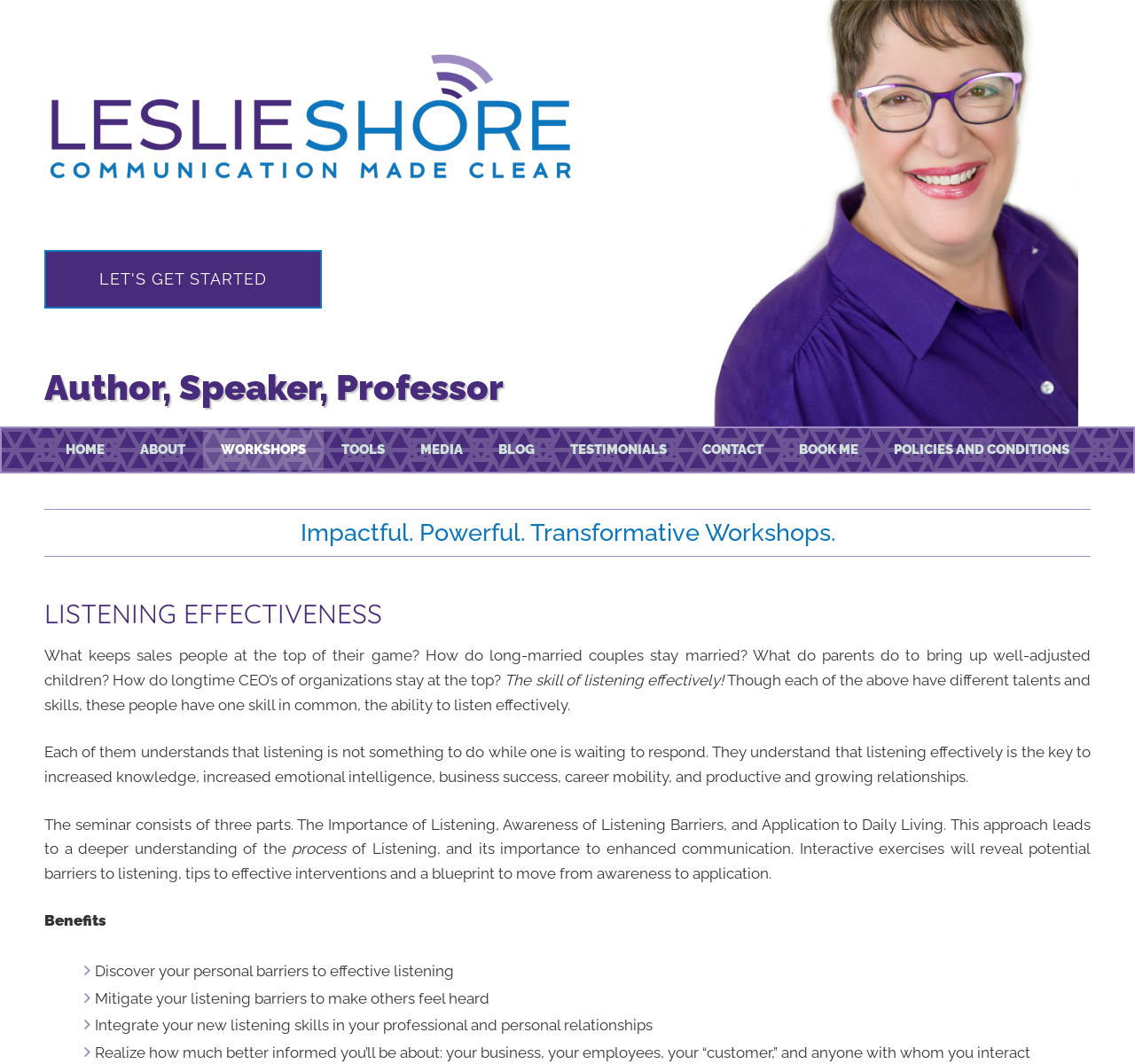Provide an in-depth caption for the webpage.

This webpage is about effective communication skills training workshops, specifically focusing on listening skills. At the top, there is a logo image and a link to get started. Below the logo, there is a brief description of the author, speaker, and professor. 

The main navigation menu is located at the top center of the page, with links to various sections such as Home, About, Workshops, Tools, Media, Blog, Testimonials, Contact, Book Me, and Policies and Conditions.

The main content of the page is divided into sections. The first section has a heading "Impactful. Powerful. Transformative Workshops." followed by a subheading "LISTENING EFFECTIVENESS". 

Below this, there is a paragraph of text that asks rhetorical questions about what makes certain people successful, and answers that it is the skill of listening effectively. This is followed by several paragraphs of text that explain the importance of listening, how it can lead to increased knowledge, emotional intelligence, business success, and productive relationships.

The page then describes the structure of the seminar, which consists of three parts: The Importance of Listening, Awareness of Listening Barriers, and Application to Daily Living. The seminar includes interactive exercises to help participants identify potential barriers to listening and develop effective interventions.

Finally, the page lists the benefits of the workshop, including discovering personal barriers to effective listening, mitigating those barriers, integrating new listening skills into professional and personal relationships, and becoming better informed about business, employees, customers, and others.